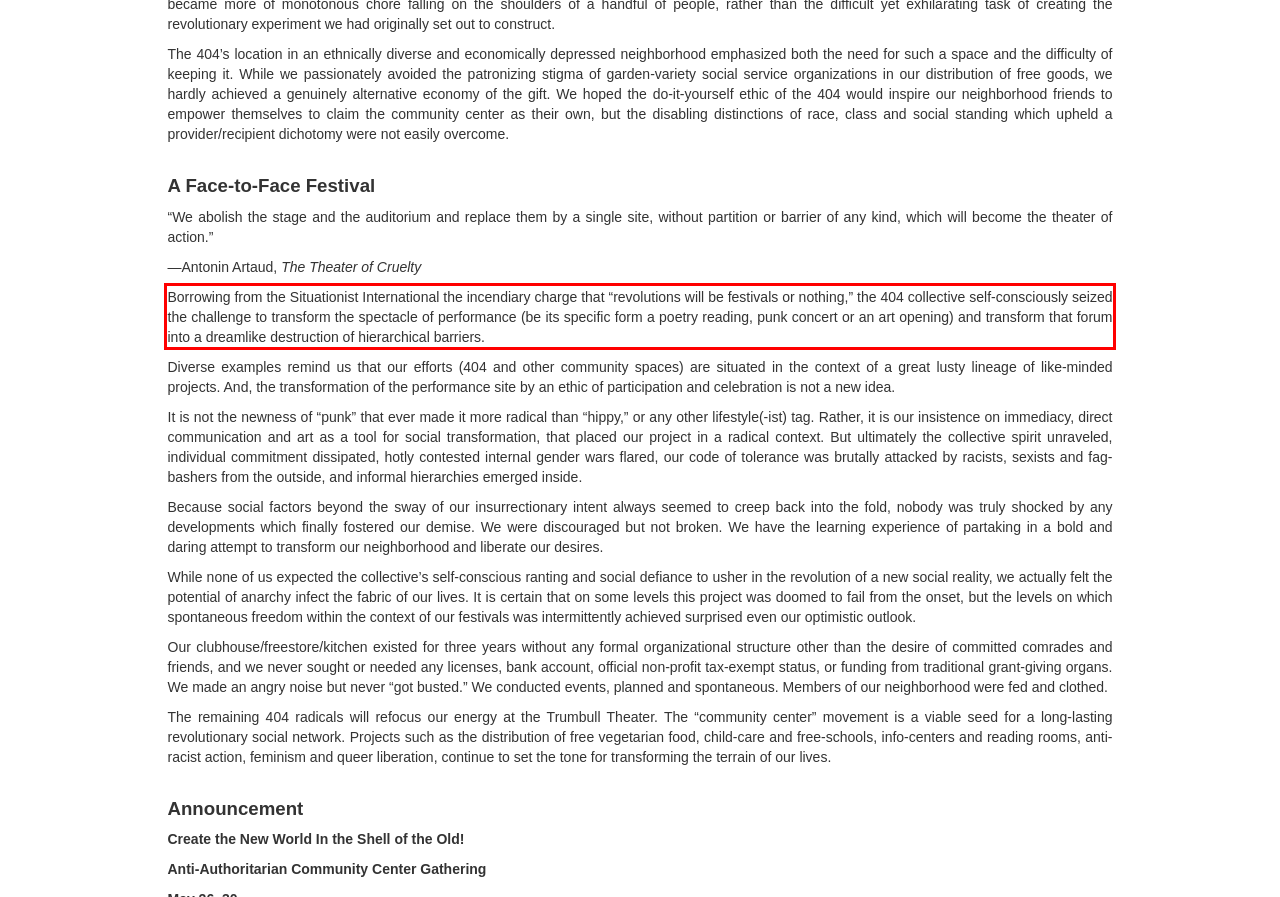Given a webpage screenshot, locate the red bounding box and extract the text content found inside it.

Borrowing from the Situationist International the incendiary charge that “revolutions will be festivals or nothing,” the 404 collective self-consciously seized the challenge to transform the spectacle of performance (be its specific form a poetry reading, punk concert or an art opening) and transform that forum into a dreamlike destruction of hierarchical barriers.